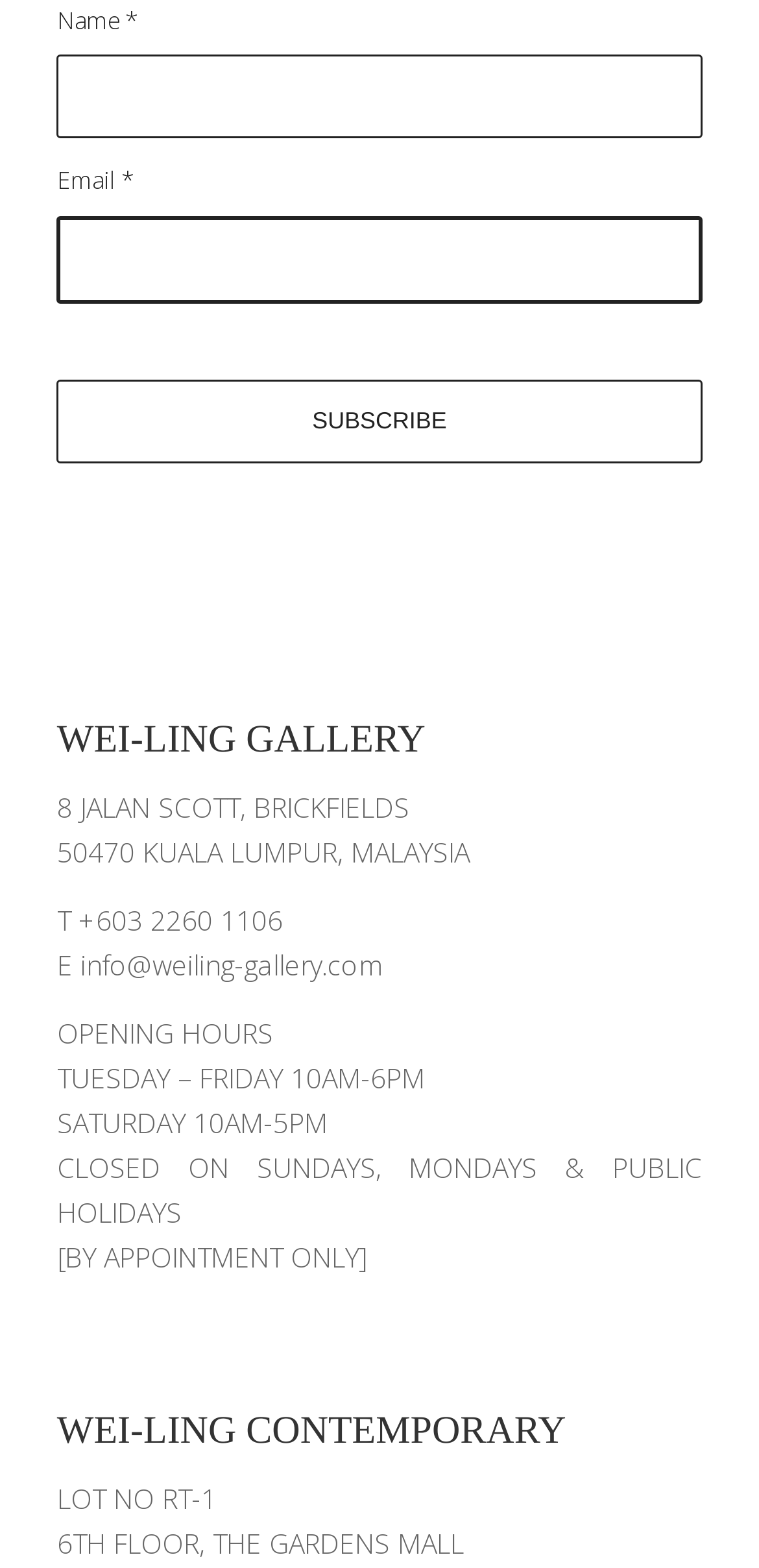What is the address of the gallery?
From the image, respond using a single word or phrase.

8 JALAN SCOTT, BRICKFIELDS, 50470 KUALA LUMPUR, MALAYSIA